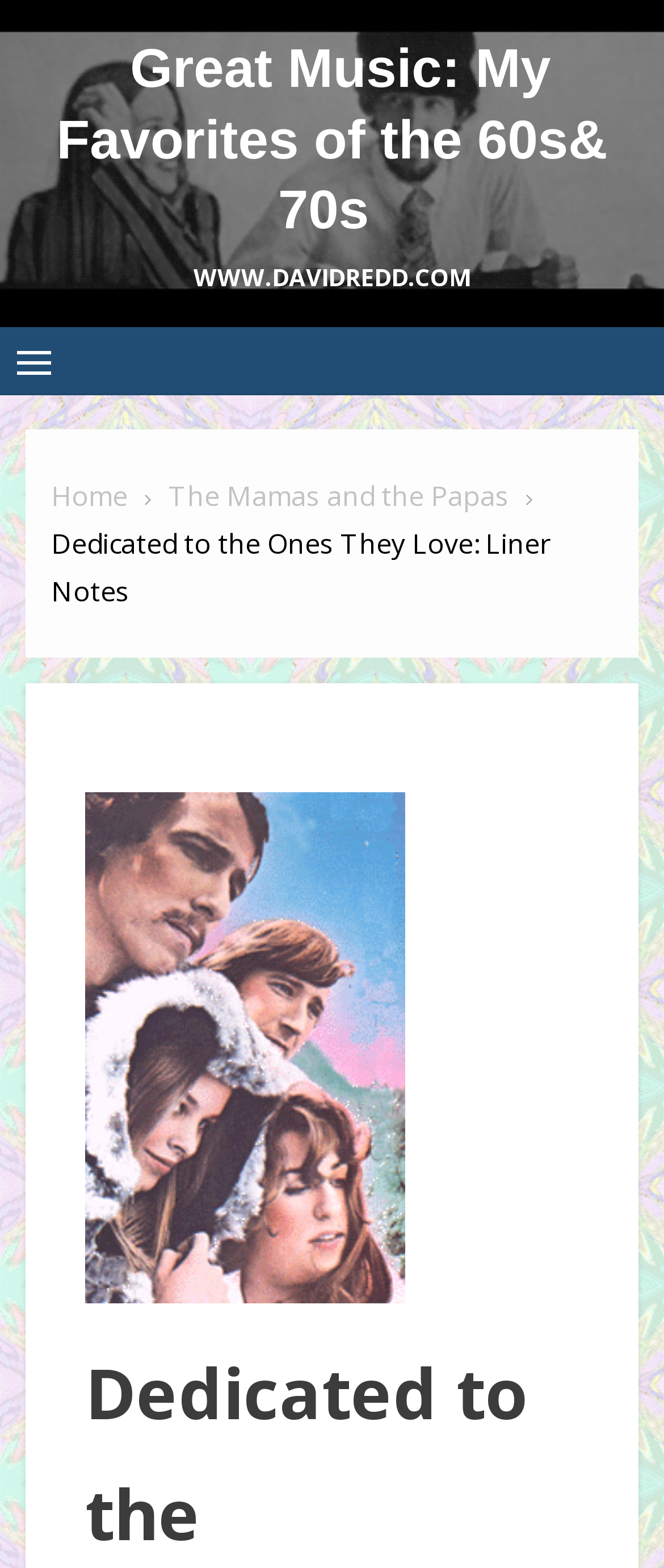Using the element description: "The Mamas and the Papas", determine the bounding box coordinates for the specified UI element. The coordinates should be four float numbers between 0 and 1, [left, top, right, bottom].

[0.254, 0.304, 0.767, 0.328]